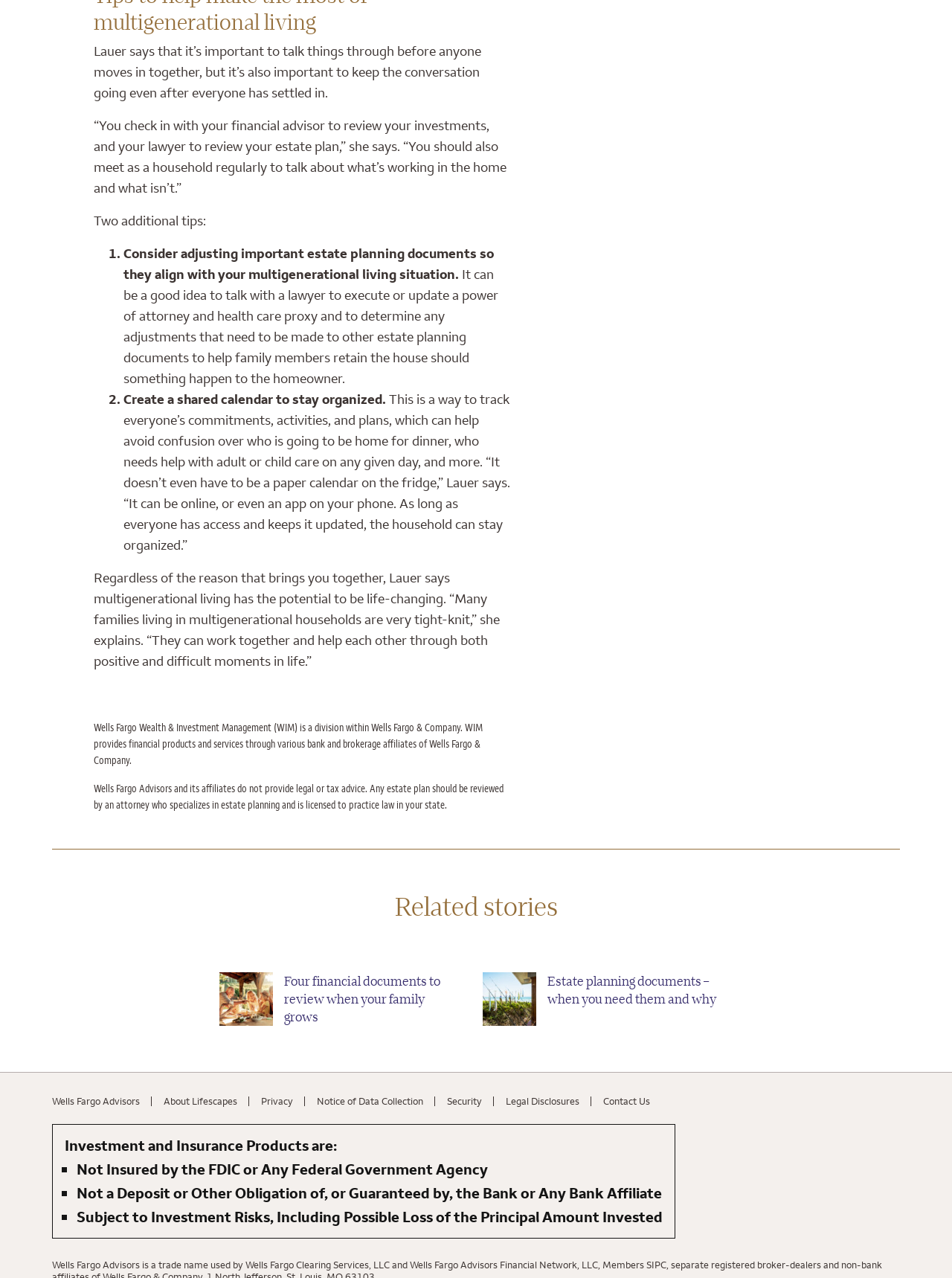Identify the bounding box coordinates of the element that should be clicked to fulfill this task: "View 'Four financial documents to review when your family grows'". The coordinates should be provided as four float numbers between 0 and 1, i.e., [left, top, right, bottom].

[0.298, 0.761, 0.481, 0.803]